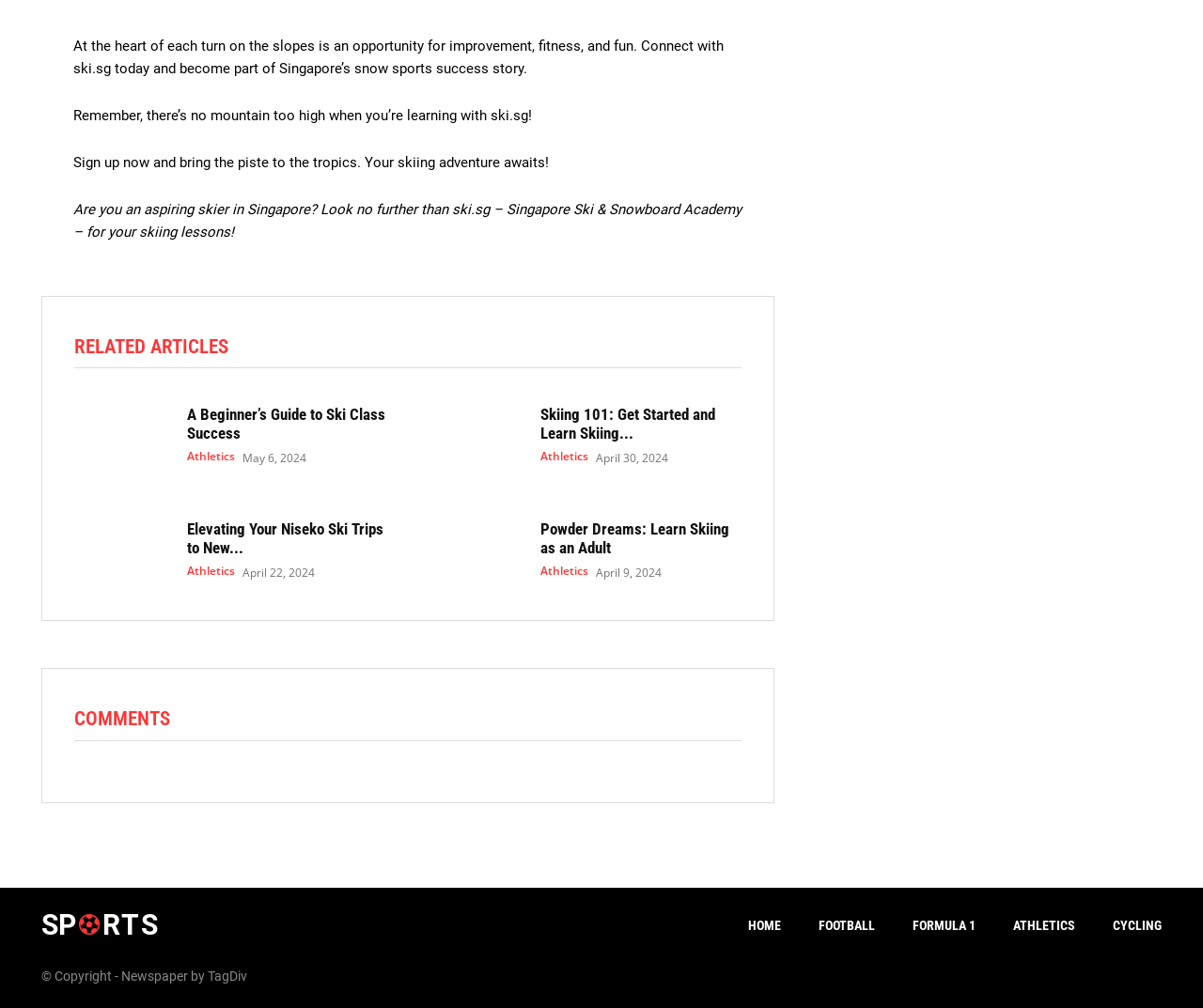Determine the bounding box coordinates for the clickable element to execute this instruction: "Learn more about 'Skiing 101: Get Started and Learn Skiing Safely'". Provide the coordinates as four float numbers between 0 and 1, i.e., [left, top, right, bottom].

[0.355, 0.394, 0.434, 0.469]